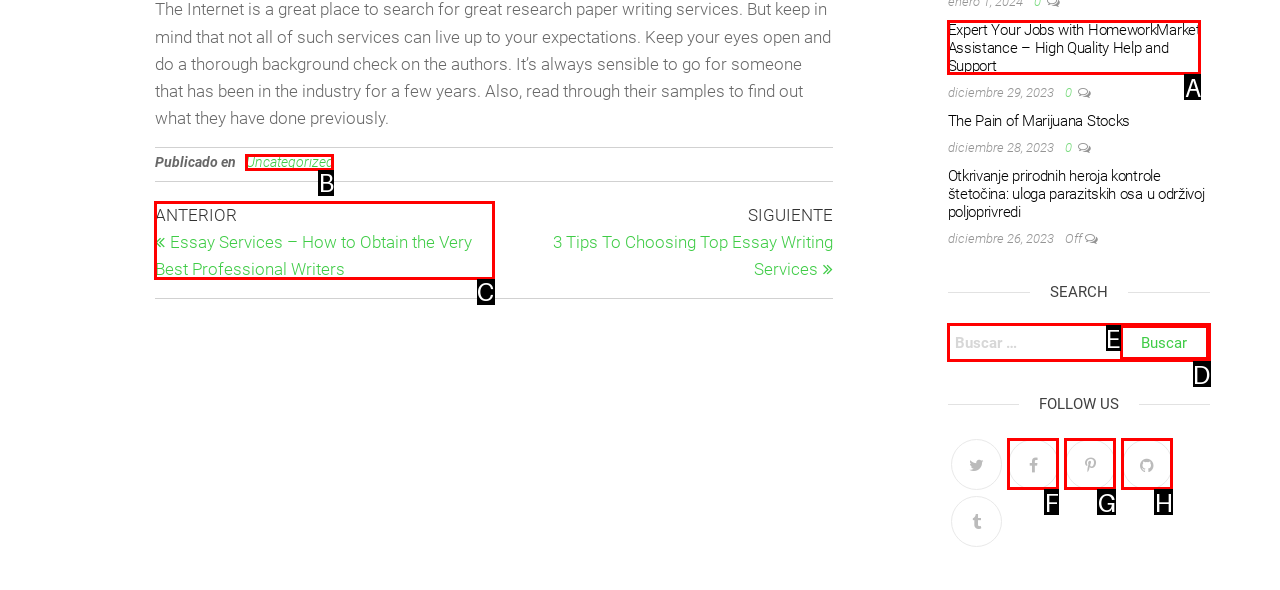From the given options, indicate the letter that corresponds to the action needed to complete this task: go to home page. Respond with only the letter.

None